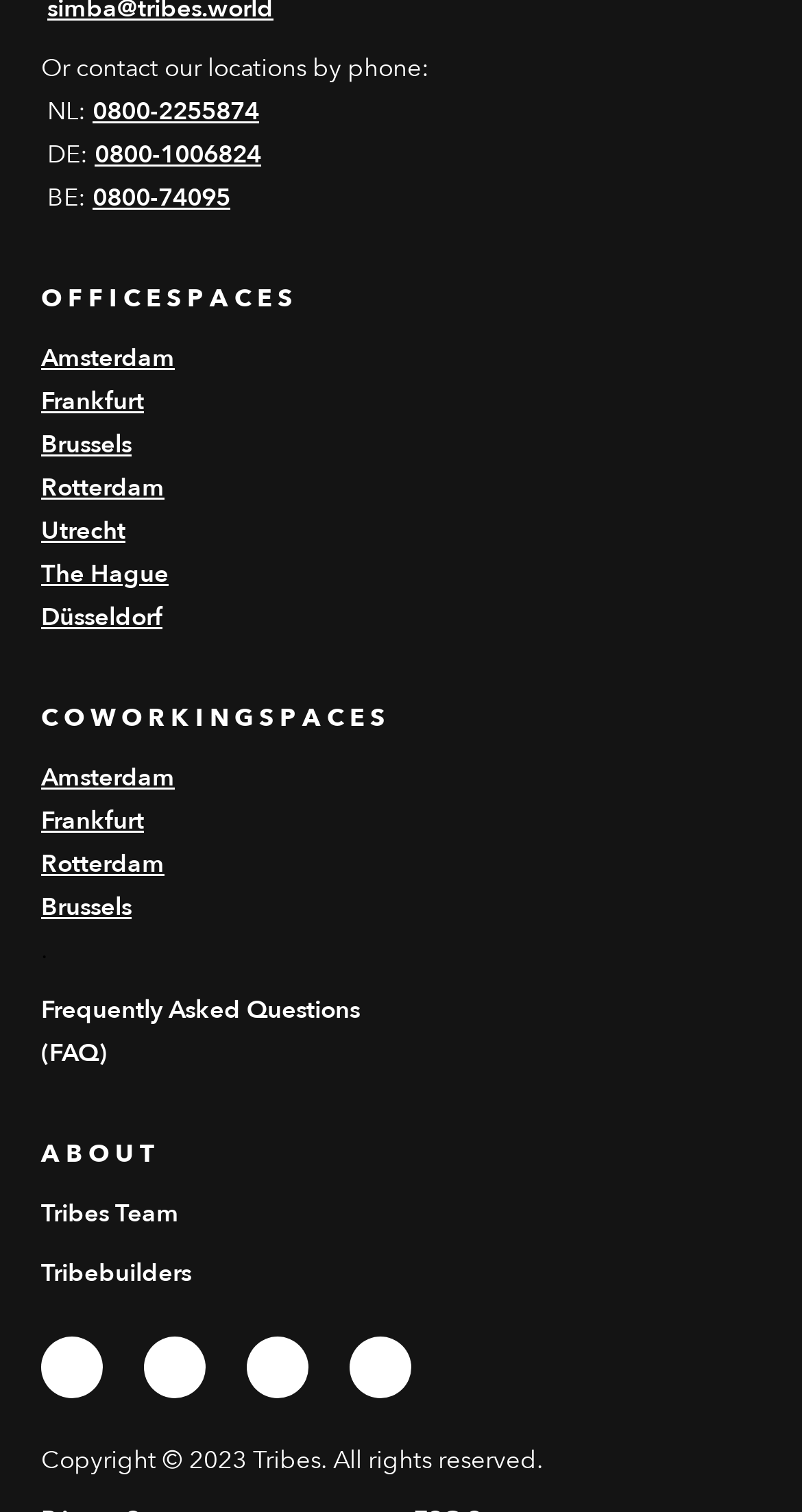Pinpoint the bounding box coordinates of the clickable element to carry out the following instruction: "Visit Amsterdam office."

[0.051, 0.225, 0.218, 0.247]